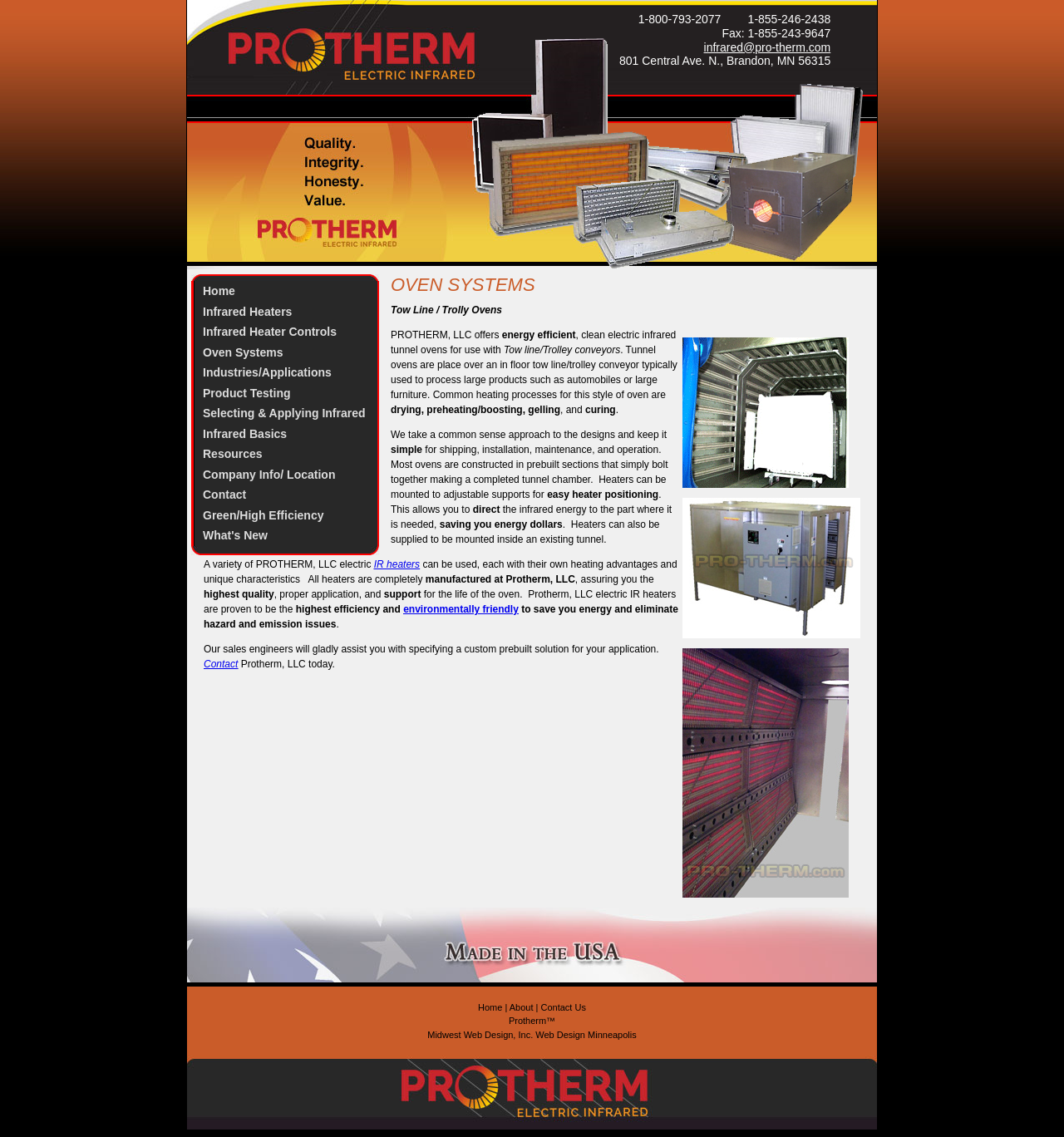Describe the webpage meticulously, covering all significant aspects.

The webpage is about Protherm, LLC, a company that specializes in electric infrared heating equipment. At the top of the page, there is a logo and contact information, including phone numbers, fax number, email, and physical address. Below this, there is a banner image with the company name and a brief description of their products.

The main content of the page is divided into two sections. On the left side, there is a menu with links to various categories, including Home, Infrared Heaters, Oven Systems, Industries/Applications, and more. Each category has a list of sub-links, allowing users to navigate to specific pages.

On the right side, there is a section dedicated to Tow Line/Trolly Ovens, which are energy-efficient electric infrared tunnel ovens designed for use with tow line/trolley conveyors. This section includes a brief description of the ovens, their applications, and a few images of the products.

There are also several images scattered throughout the page, including a banner image at the top, images of the ovens, and some decorative icons. The overall layout is organized, with clear headings and concise text, making it easy to navigate and find information.